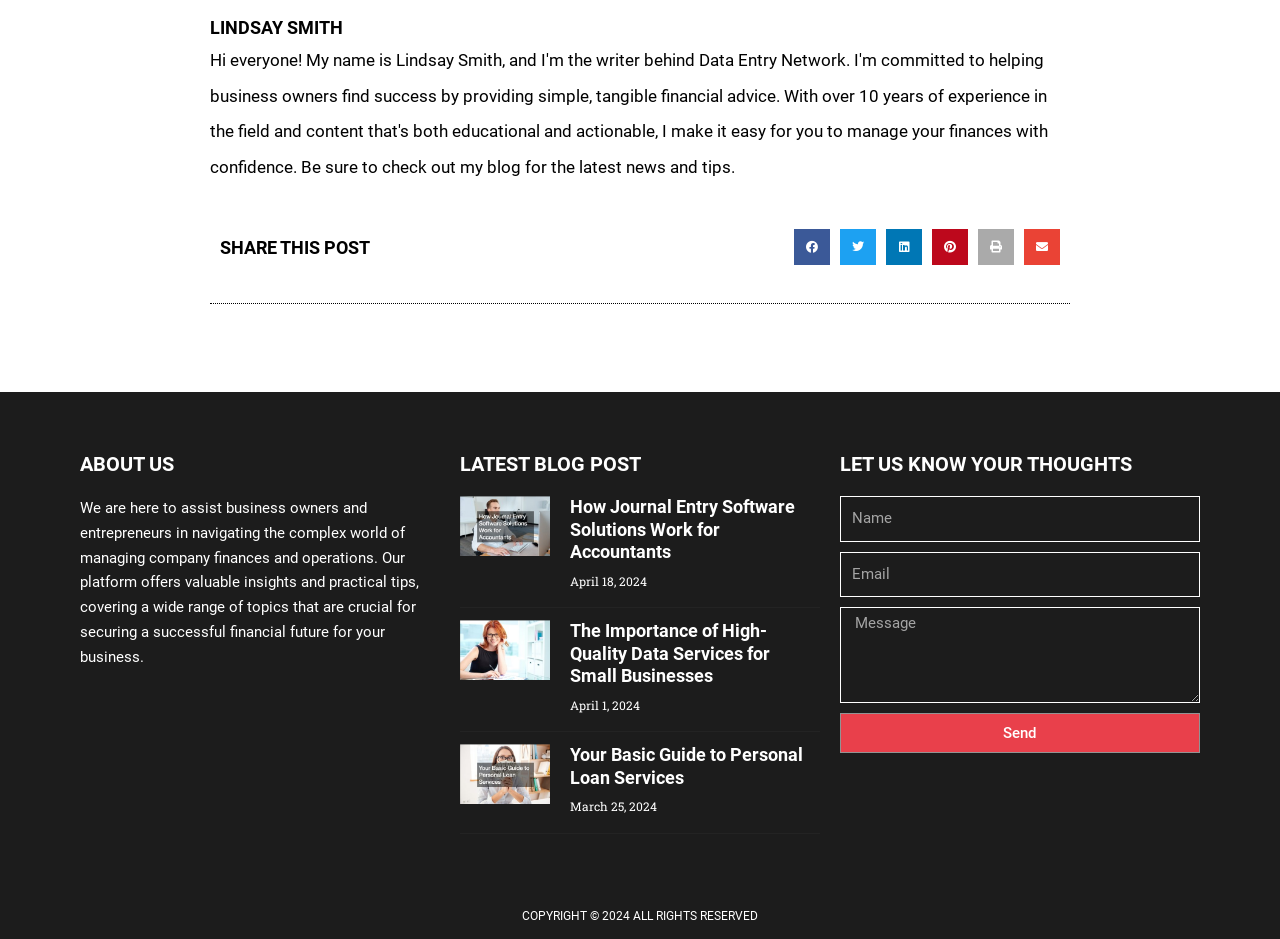Determine the bounding box coordinates for the element that should be clicked to follow this instruction: "Enter your name". The coordinates should be given as four float numbers between 0 and 1, in the format [left, top, right, bottom].

[0.656, 0.528, 0.937, 0.577]